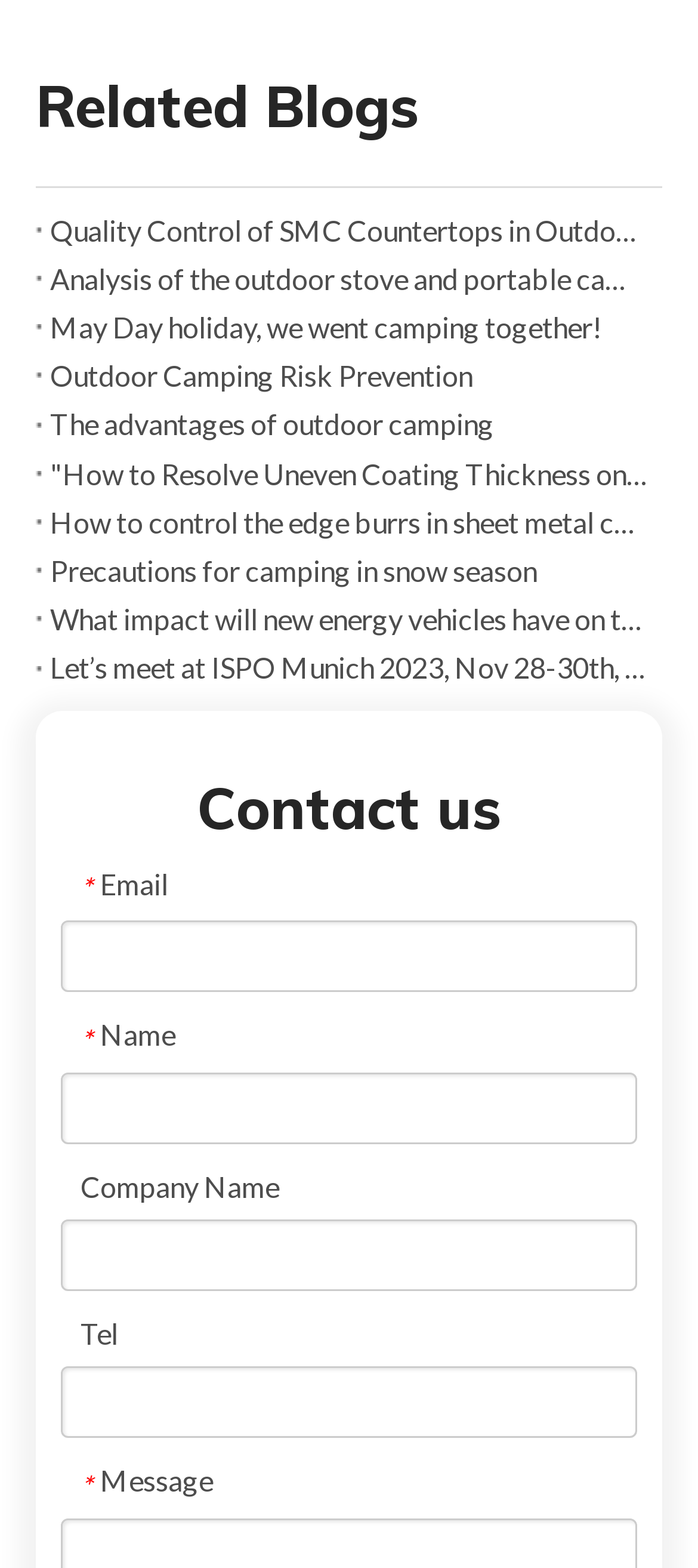What is the last link under 'Related Blogs'?
Please provide a comprehensive and detailed answer to the question.

I looked at the links under the 'Related Blogs' heading and found that the last one is 'Let’s meet at ISPO Munich 2023, Nov 28-30th, 2023'.